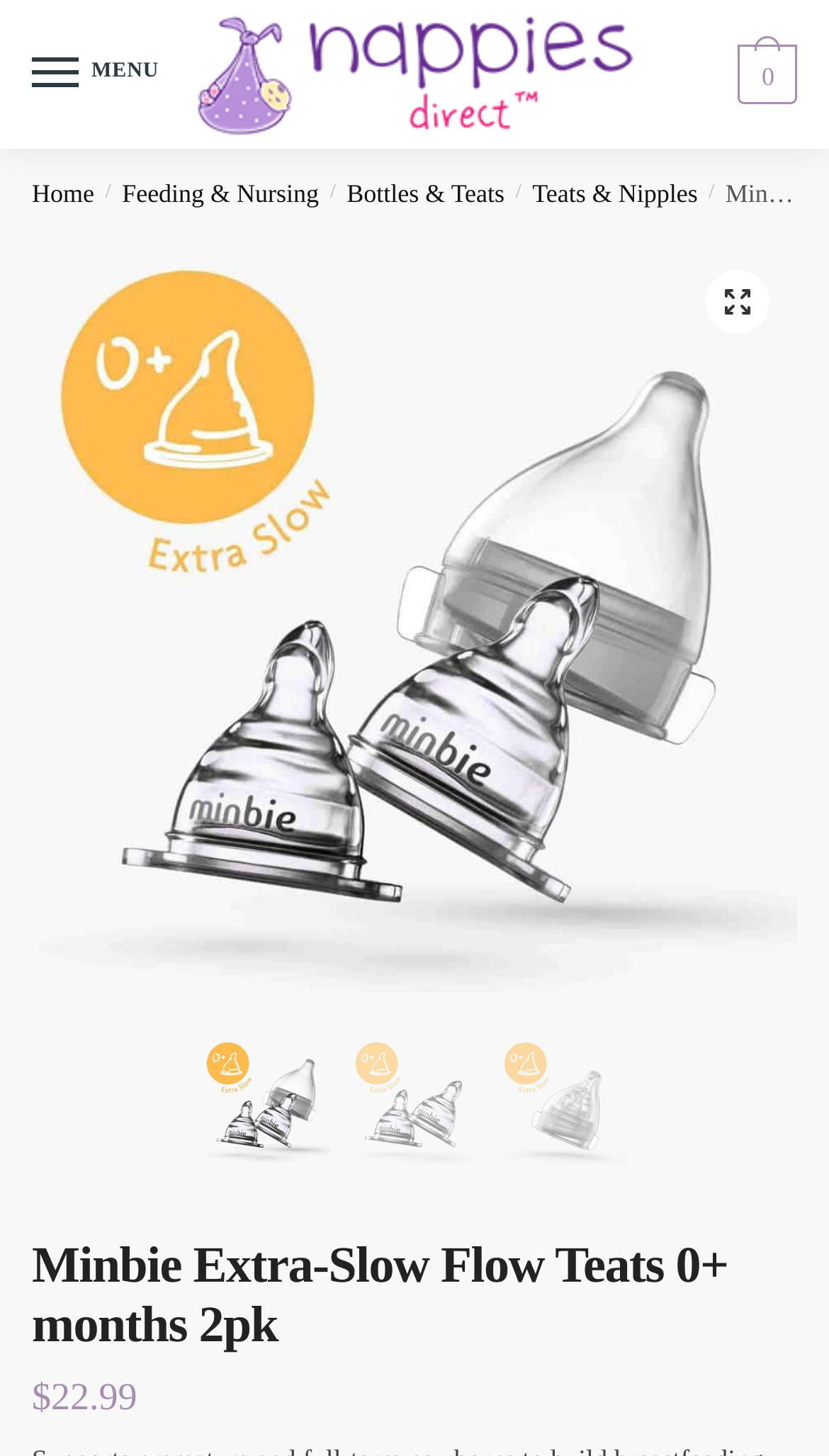Please answer the following query using a single word or phrase: 
What is the flow type of the teats?

Extra-Slow Flow